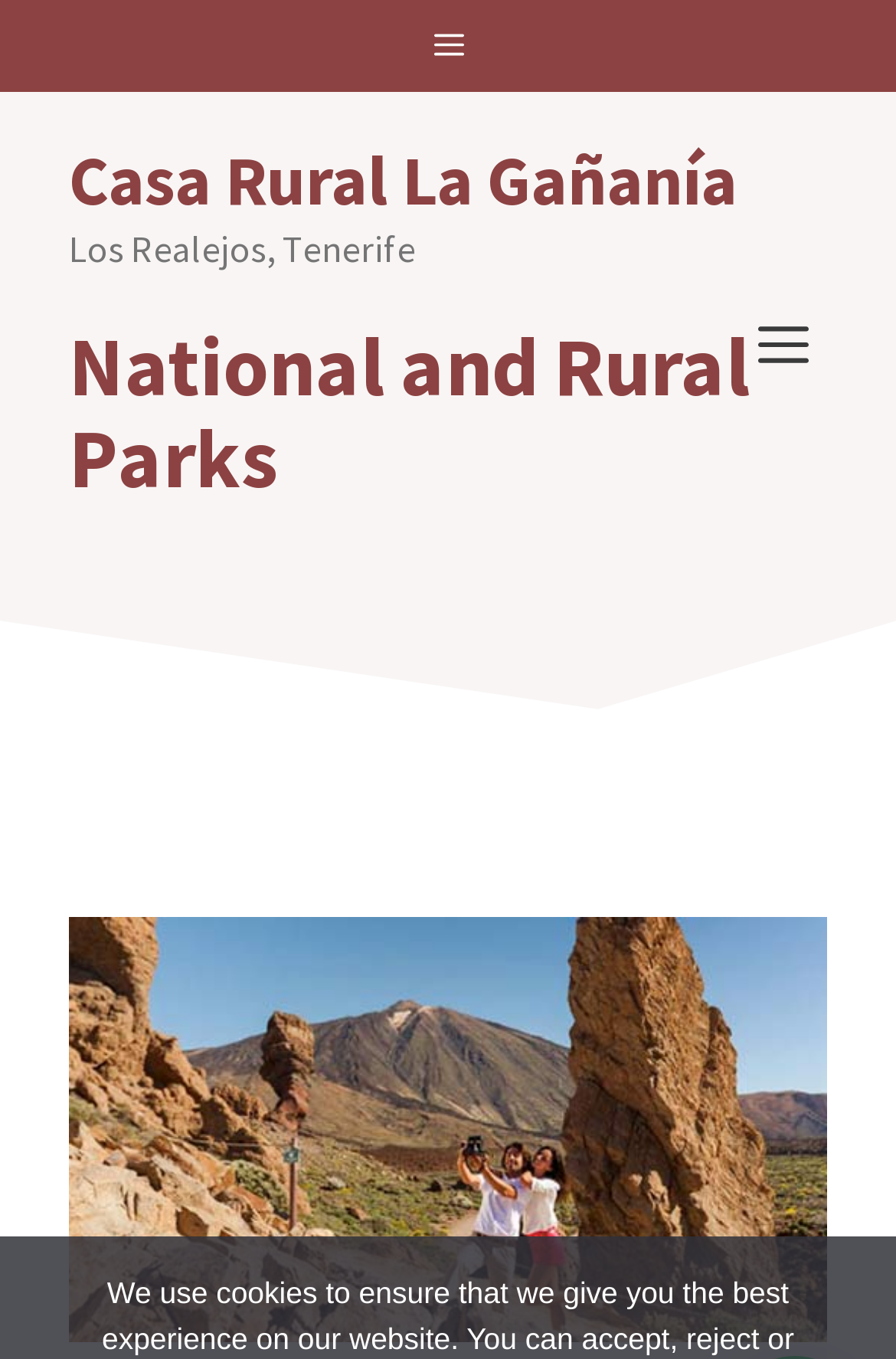Please provide a short answer using a single word or phrase for the question:
What is the purpose of the button 'MENU'?

To toggle the mobile menu